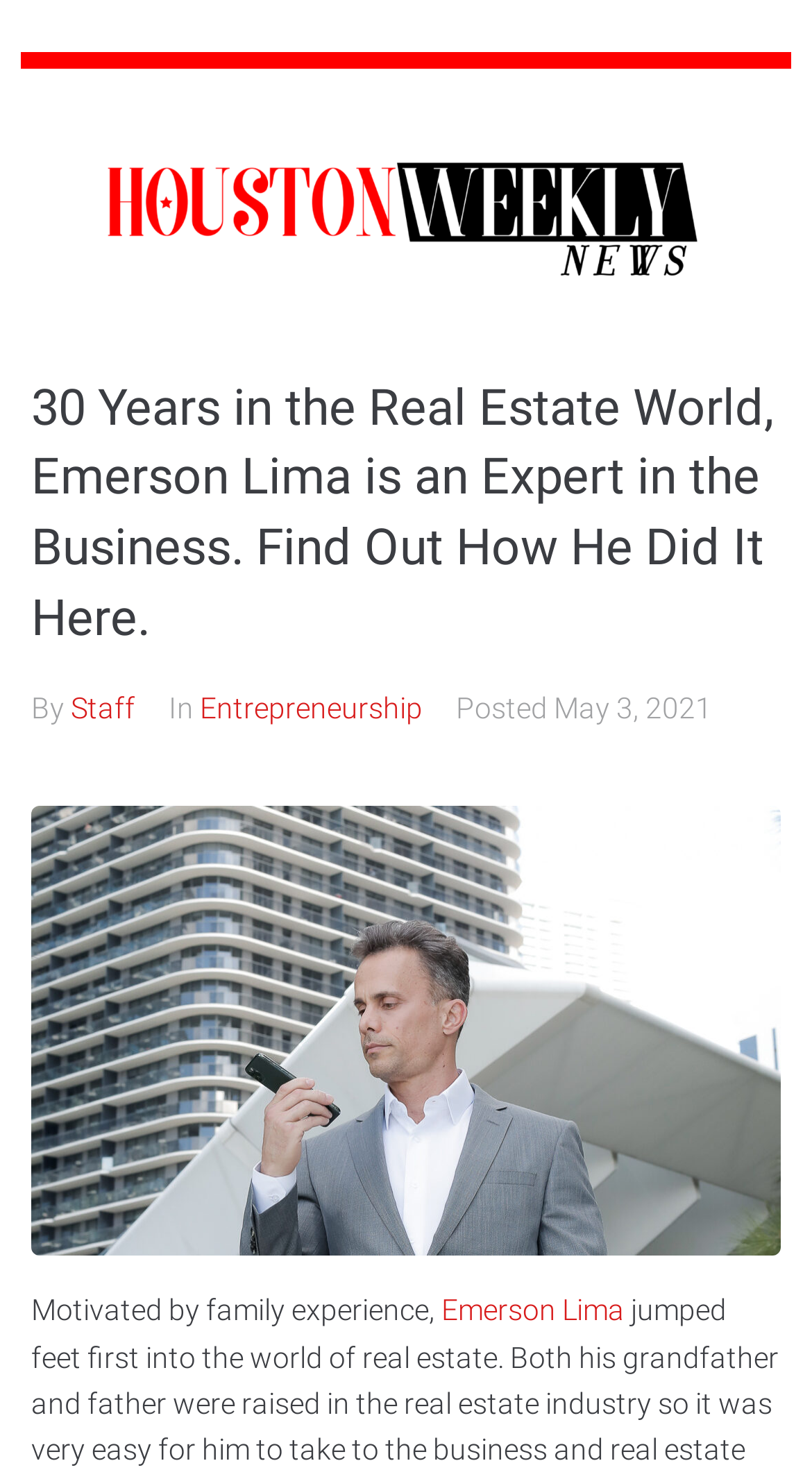What is the tone of the article?
Please describe in detail the information shown in the image to answer the question.

The tone of the article can be inferred by looking at the language and structure of the article, which appears to be written in a formal and informative tone, suggesting that the purpose of the article is to educate or inform readers about Emerson Lima's experience in the real estate world.